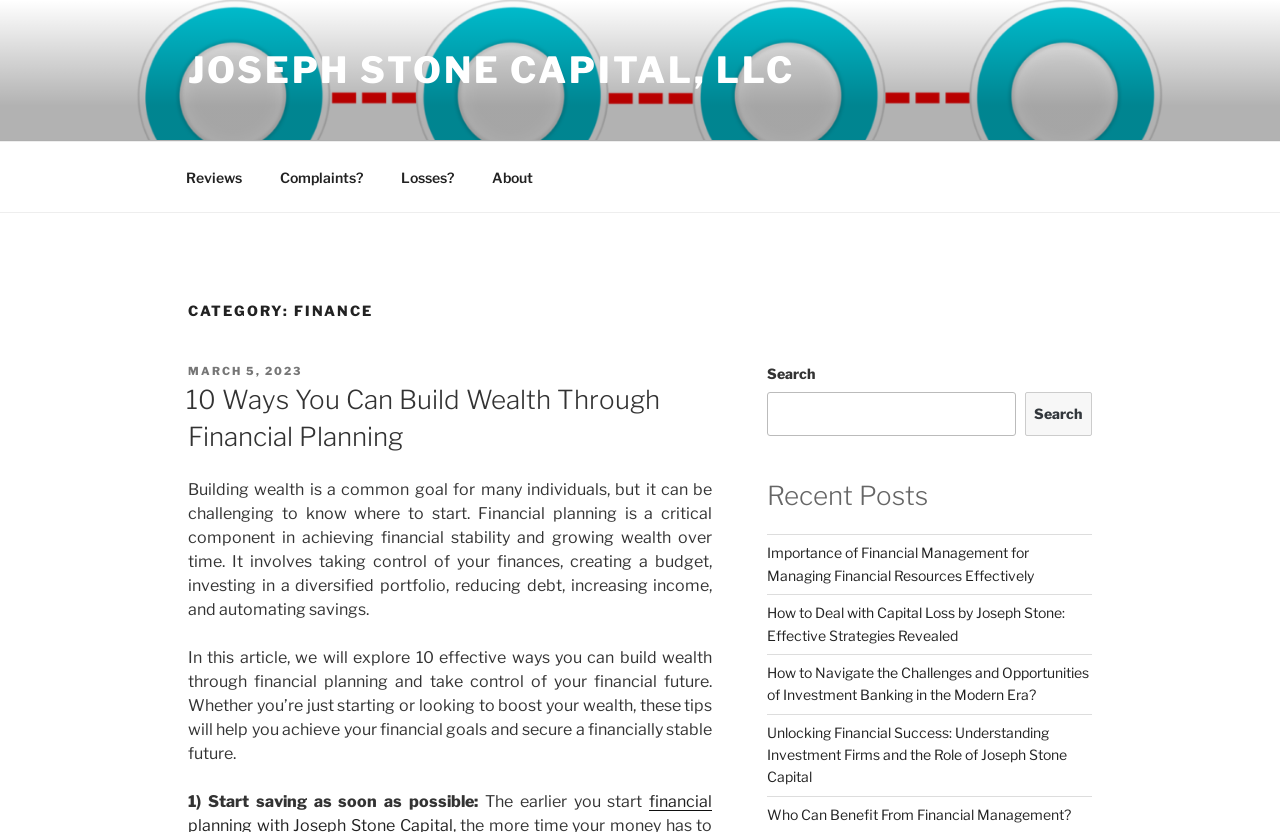Show the bounding box coordinates for the element that needs to be clicked to execute the following instruction: "Visit the 'About' page". Provide the coordinates in the form of four float numbers between 0 and 1, i.e., [left, top, right, bottom].

[0.37, 0.183, 0.43, 0.242]